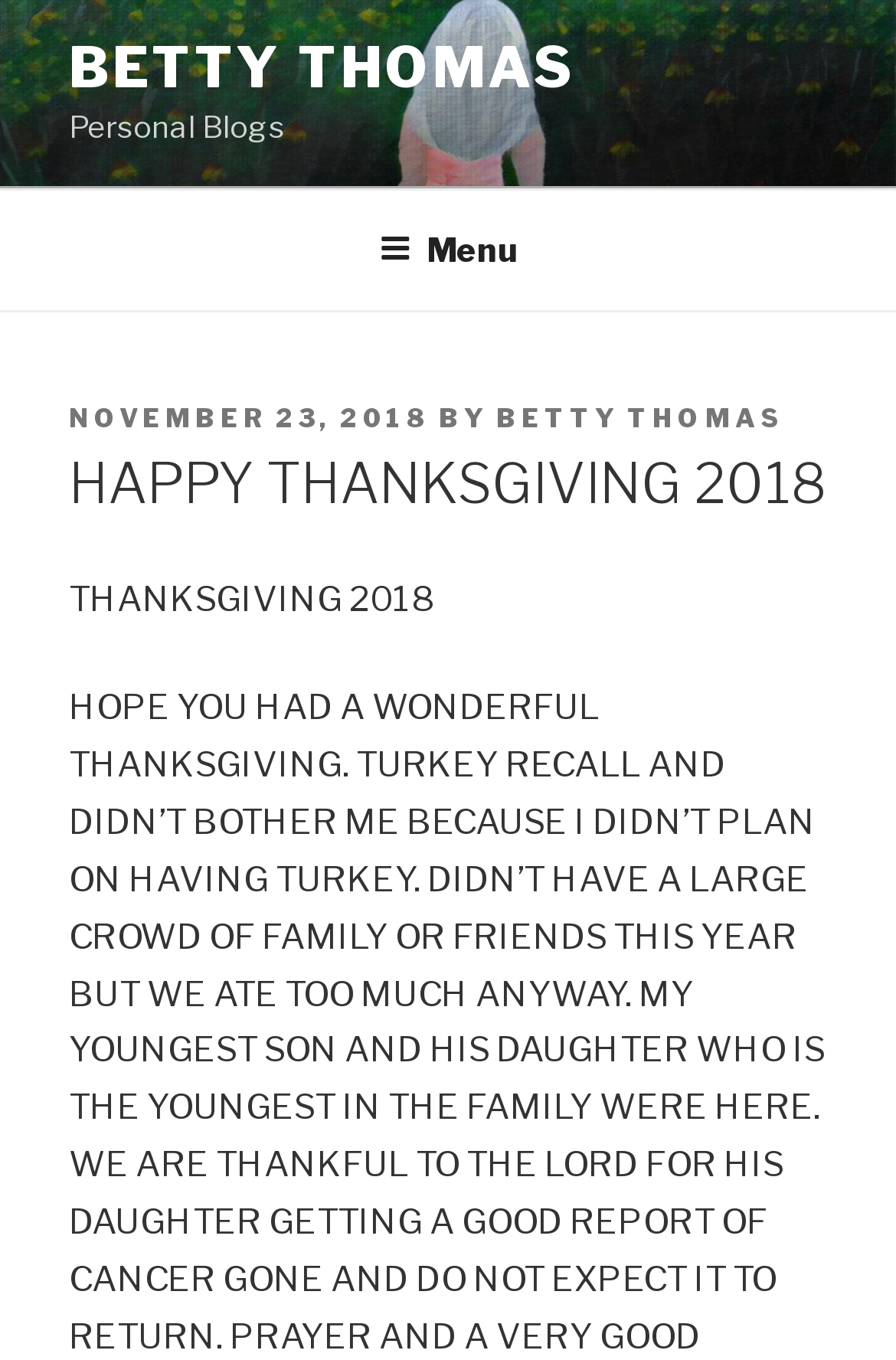What is the category of the blog?
Please give a well-detailed answer to the question.

The category of the blog can be determined by looking at the top section of the webpage, which contains a static text element with the text 'Personal Blogs'. This indicates that the blog falls under the category of personal blogs.